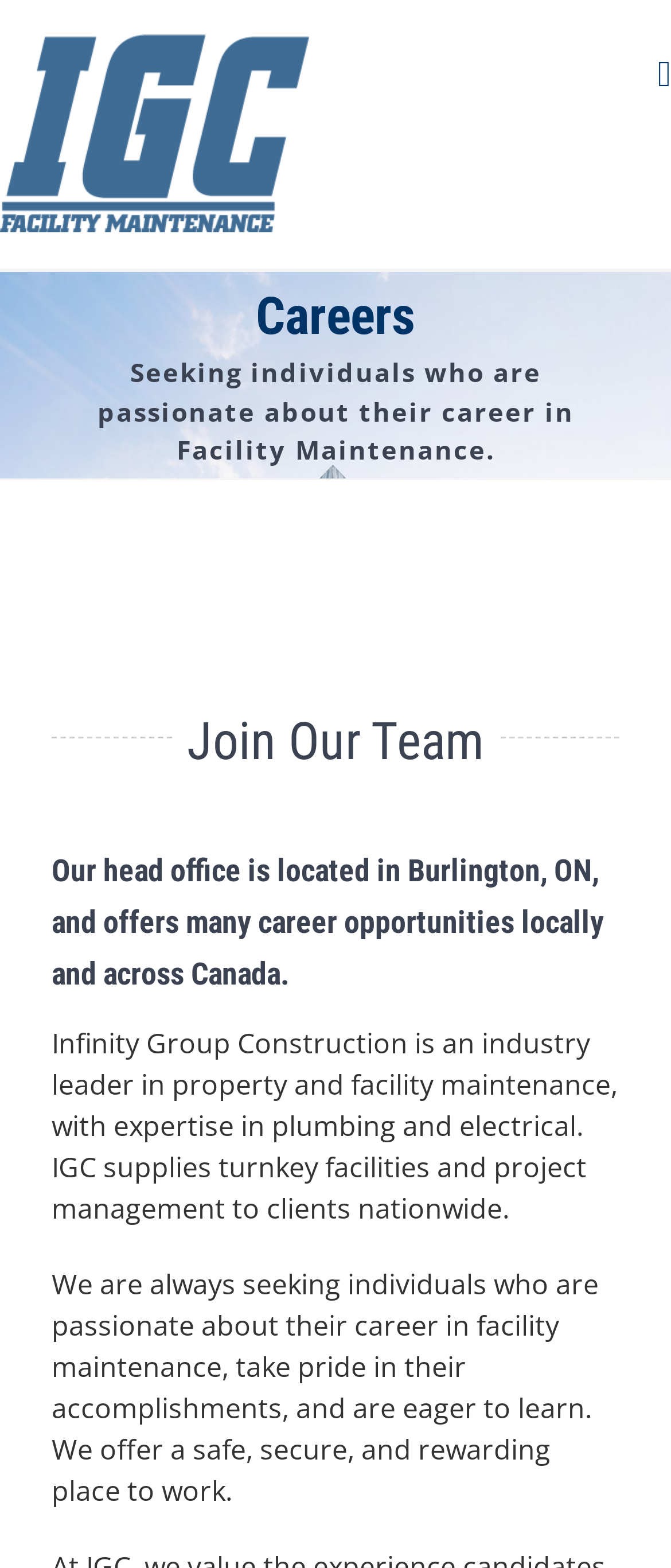Give a short answer using one word or phrase for the question:
What kind of work environment does Infinity Group Construction offer?

Safe, secure, and rewarding